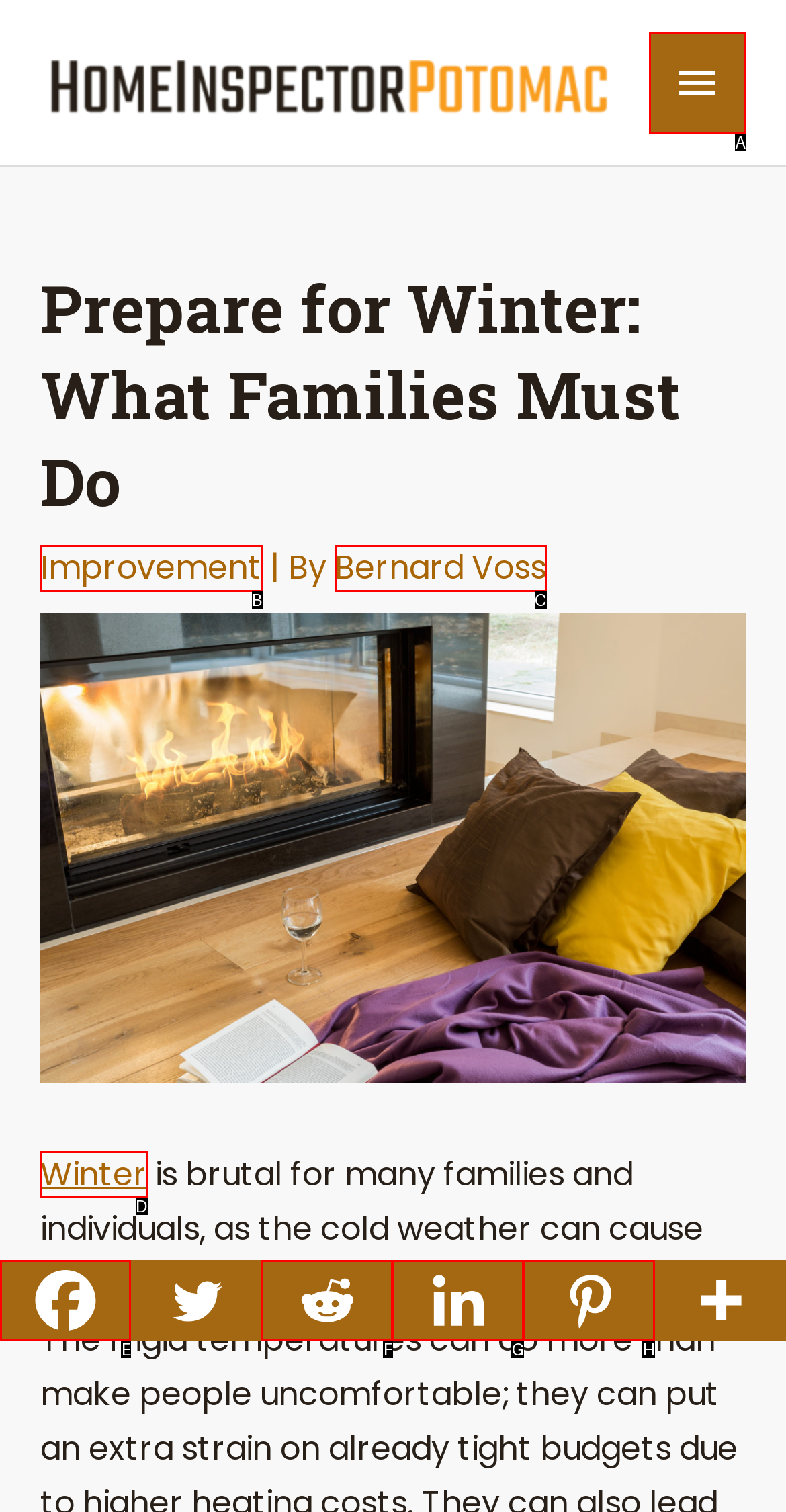Match the description: aria-label="Pinterest" title="Pinterest" to the appropriate HTML element. Respond with the letter of your selected option.

H